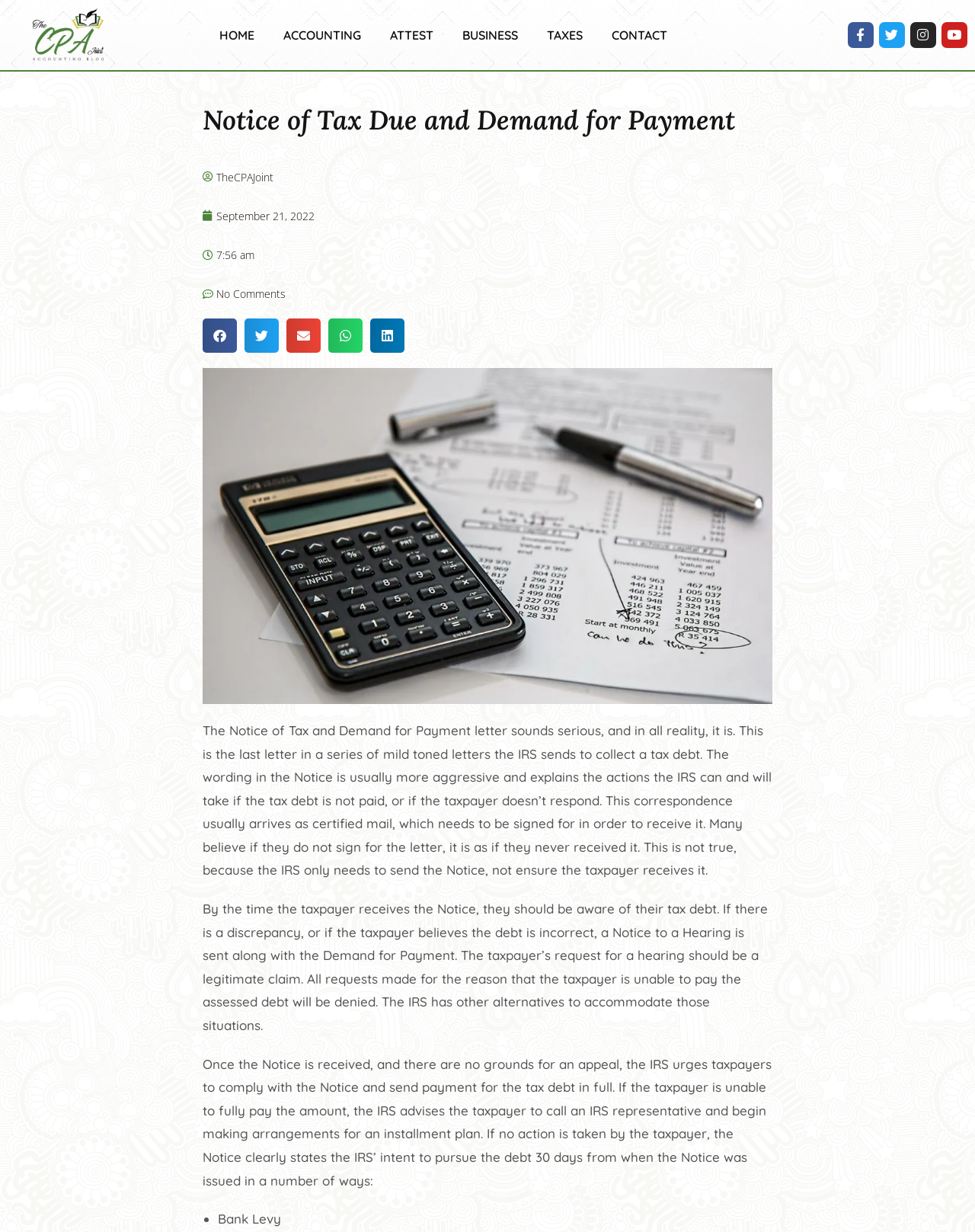Using the given description, provide the bounding box coordinates formatted as (top-left x, top-left y, bottom-right x, bottom-right y), with all values being floating point numbers between 0 and 1. Description: aria-label="Share on facebook"

[0.208, 0.259, 0.243, 0.287]